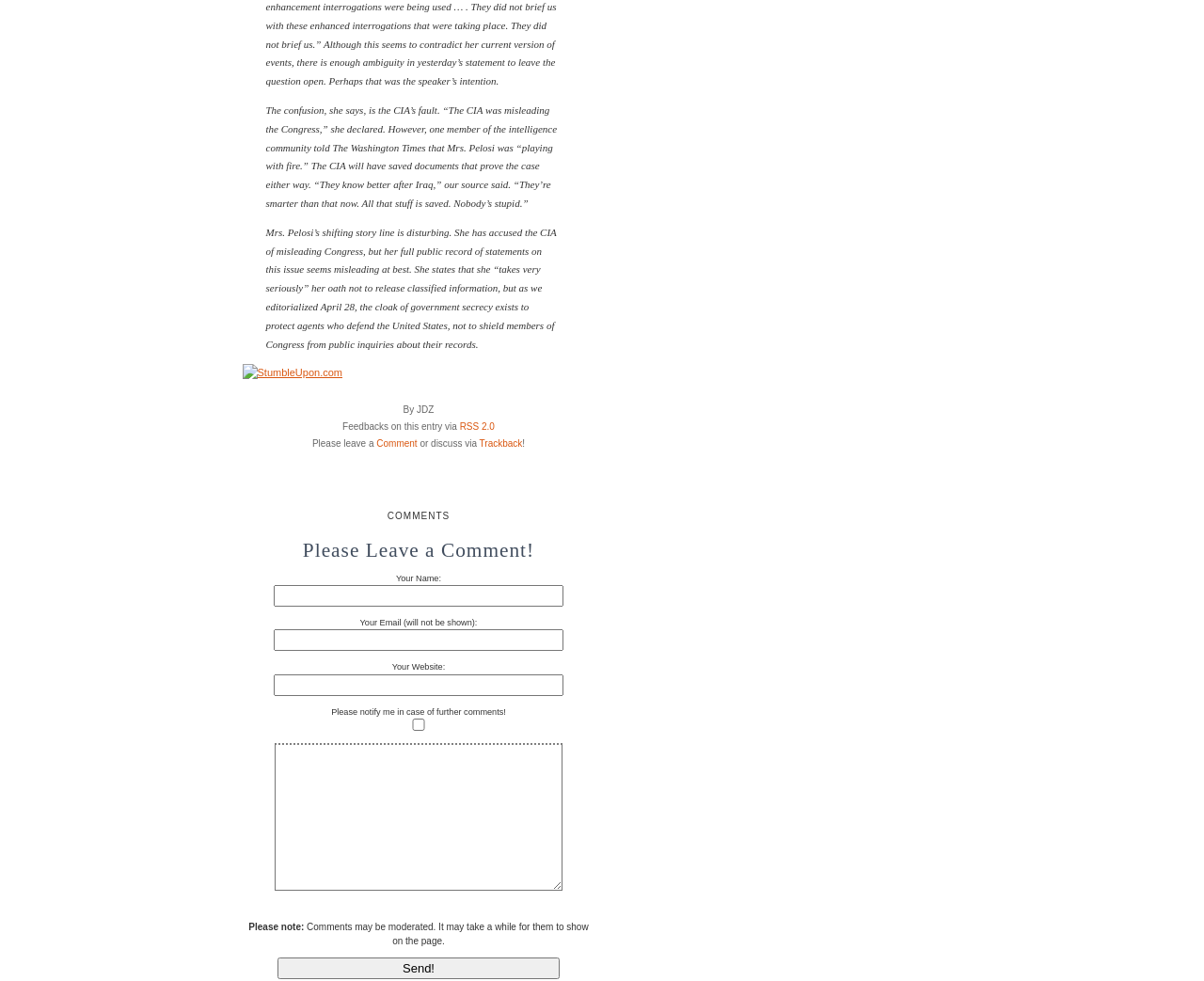Please provide the bounding box coordinates for the element that needs to be clicked to perform the following instruction: "Leave a comment". The coordinates should be given as four float numbers between 0 and 1, i.e., [left, top, right, bottom].

[0.313, 0.447, 0.347, 0.457]